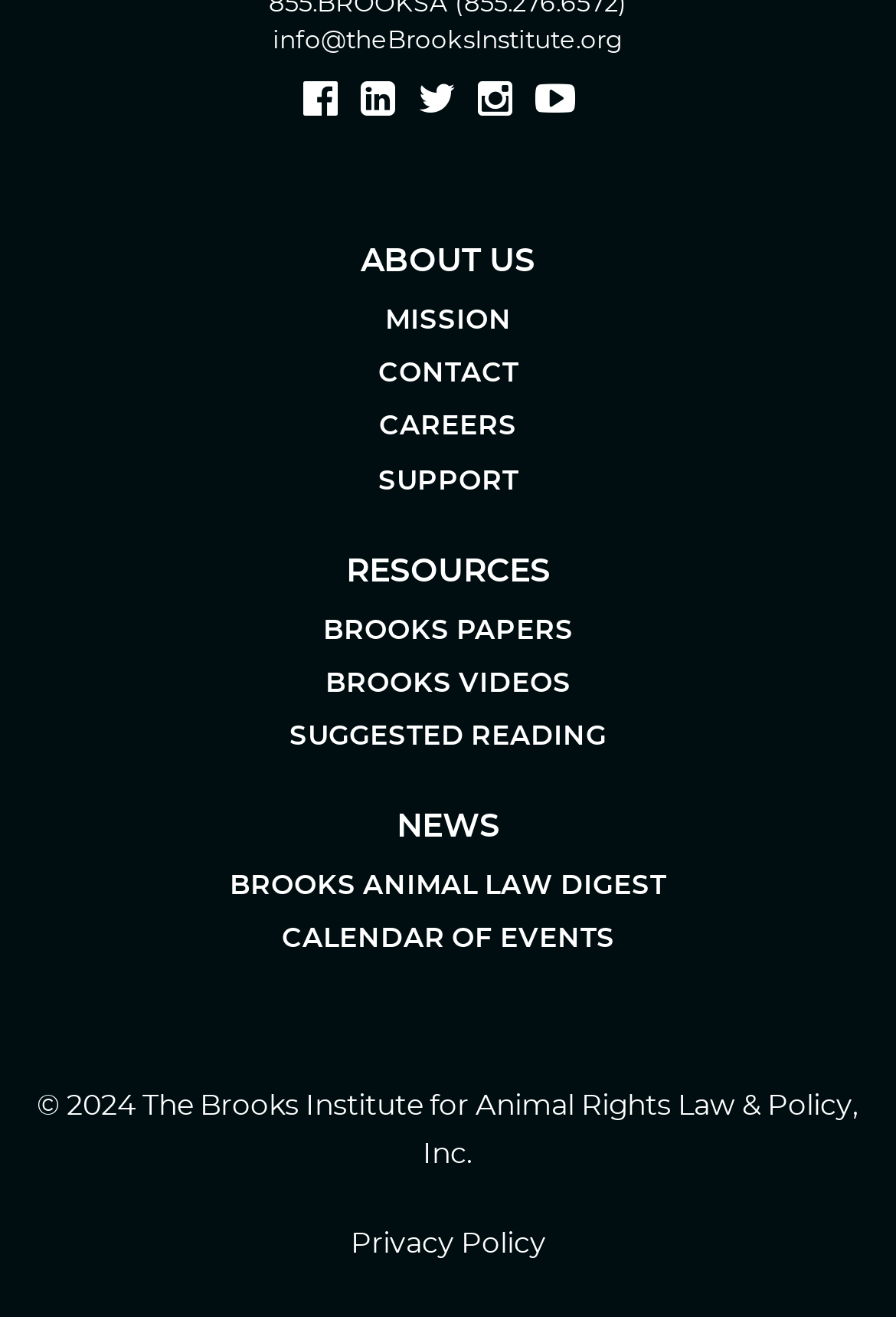What social media platforms does The Brooks Institute have?
Using the information from the image, give a concise answer in one word or a short phrase.

Facebook, Linkedin, Twitter, Instagram, Youtube